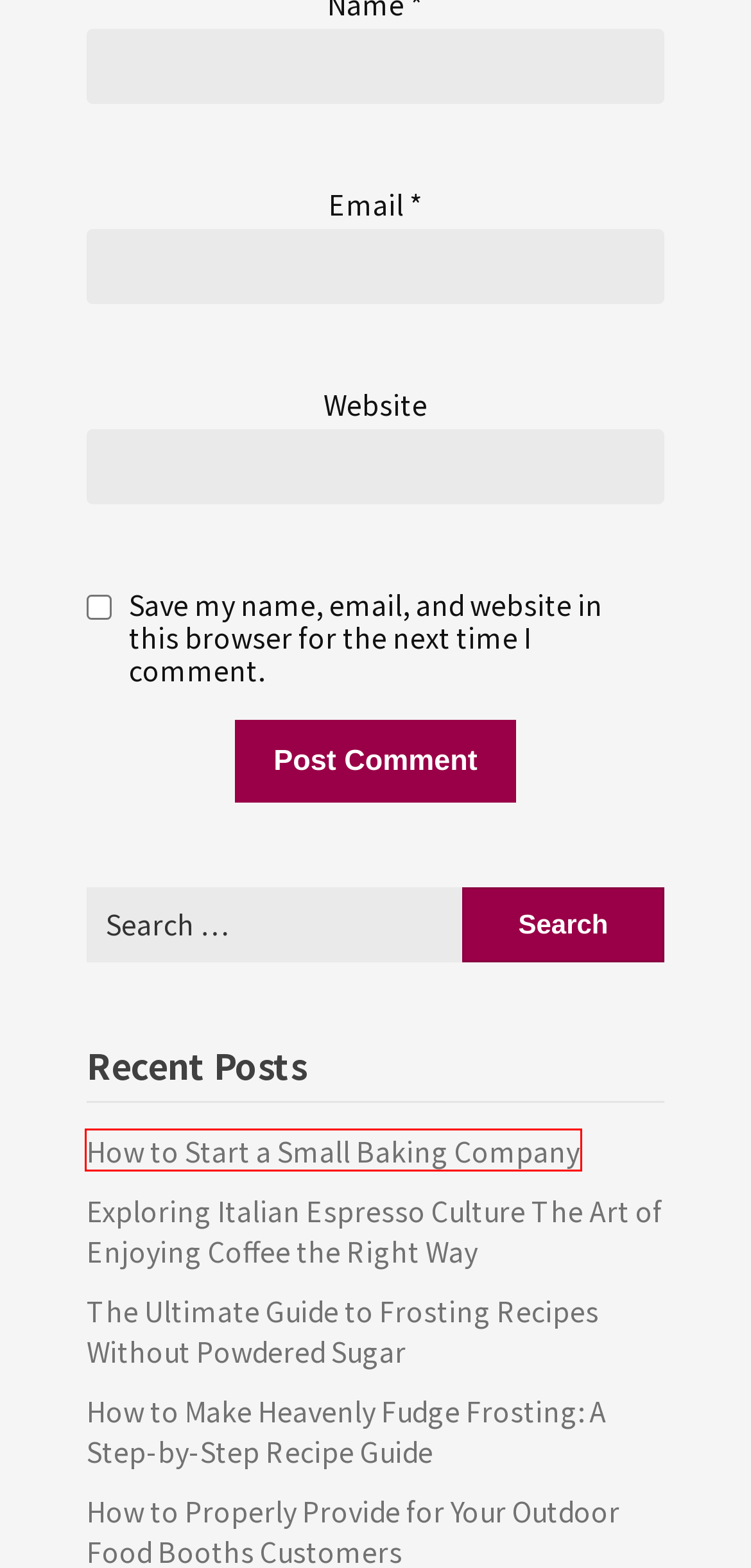A screenshot of a webpage is given with a red bounding box around a UI element. Choose the description that best matches the new webpage shown after clicking the element within the red bounding box. Here are the candidates:
A. Ditch the Powdered Sugar! Delicious Frosting Recipes
B. Perfect Fudge Frosting Recipe: Follow Our Simple Steps
C. Corporate catering Archives - Little Molly Cake
D. Food Archives - Little Molly Cake
E. Why Tacos Make a Great Party Dish - Little Molly Cake
F. How to Start a Small Baking Company - Little Molly Cake
G. Exploring Italian Espresso Culture The Art of Enjoying Coffee the Right Way - Little Molly Cake
H. April 2024 - Little Molly Cake

F